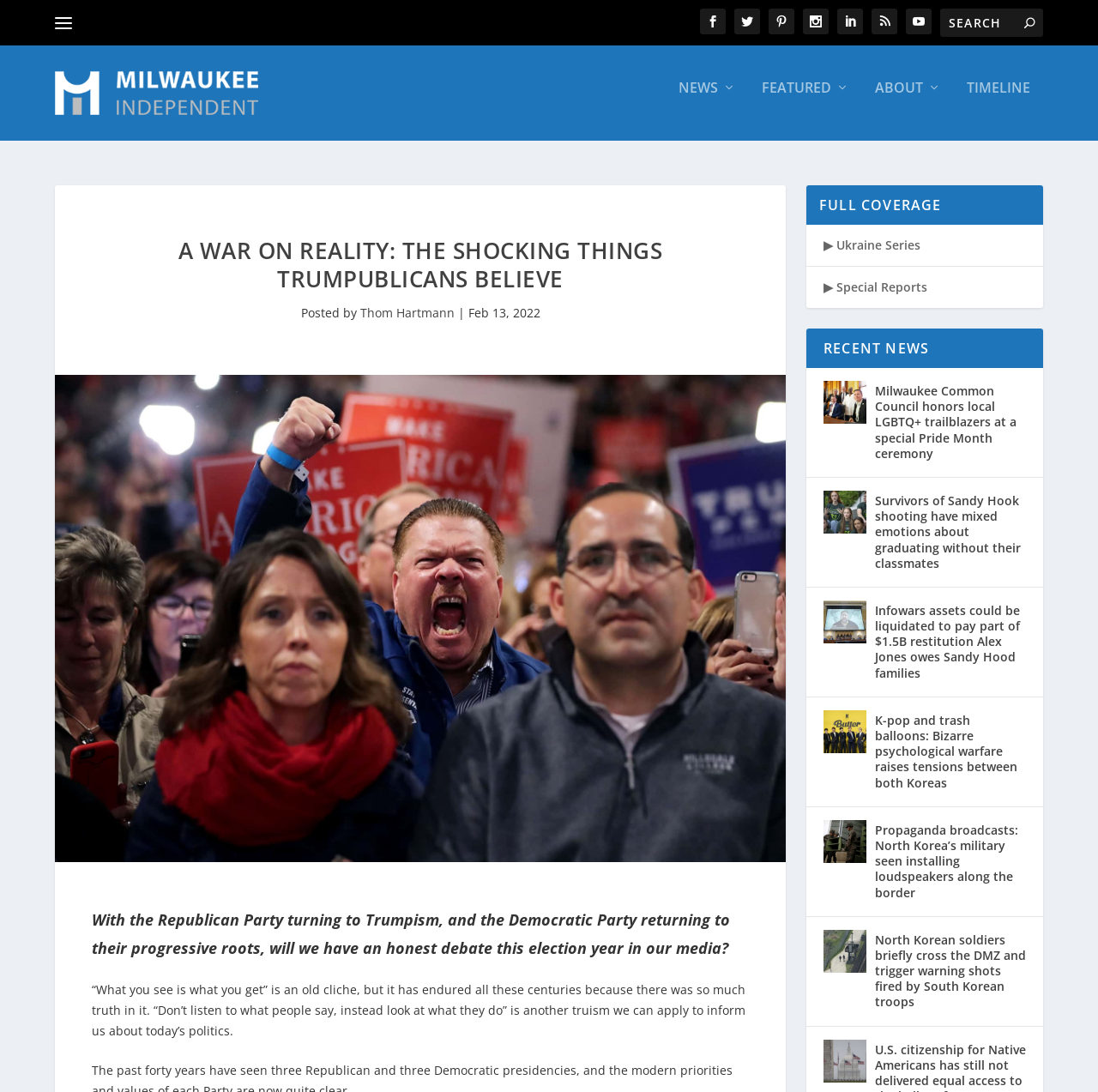Show the bounding box coordinates of the region that should be clicked to follow the instruction: "Read the article about Ukraine Series."

[0.75, 0.207, 0.838, 0.222]